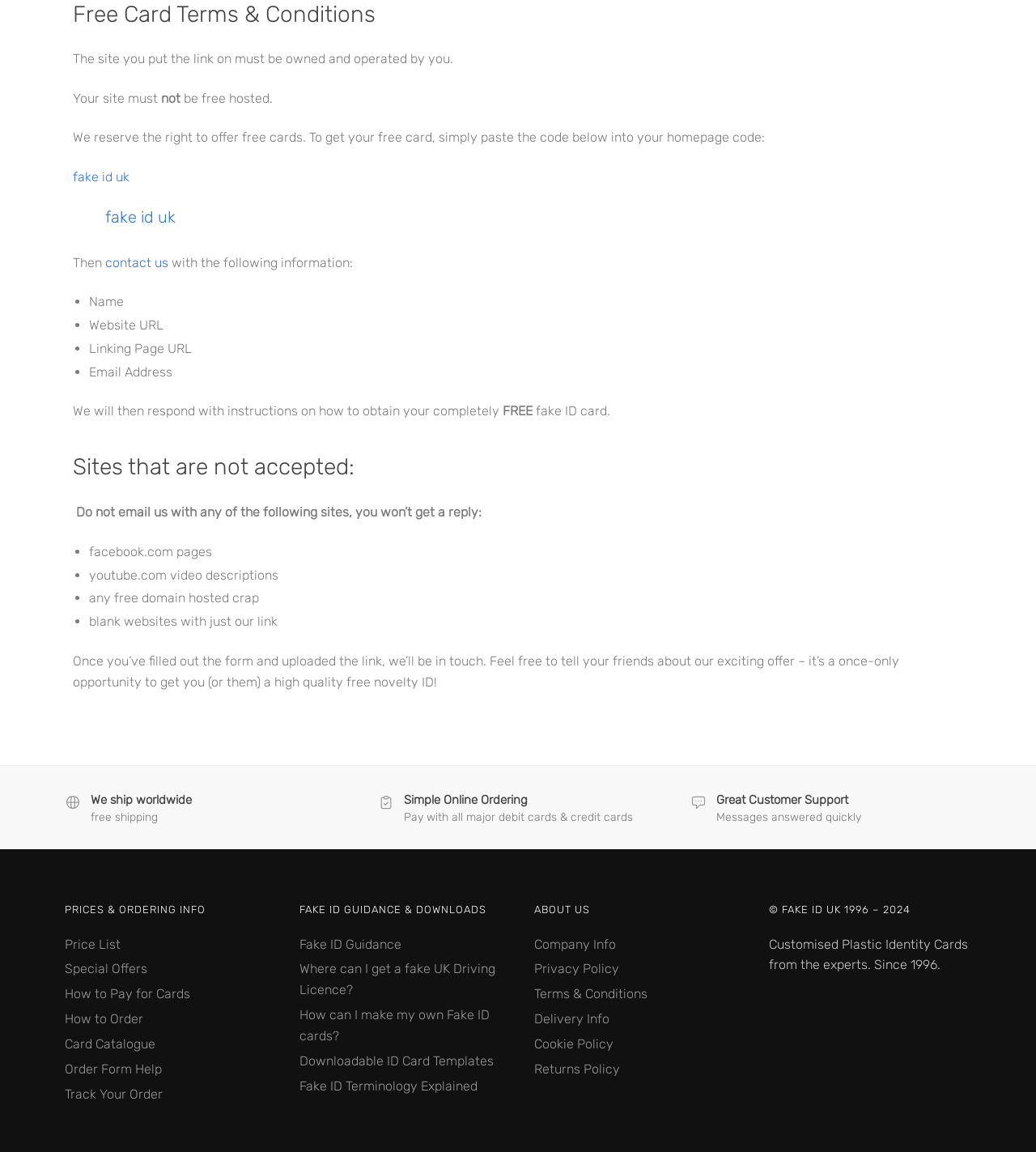What is the company's customer support like?
Please craft a detailed and exhaustive response to the question.

The webpage highlights the company's customer support, mentioning that messages are answered quickly, which is indicated by the text 'Messages answered quickly'